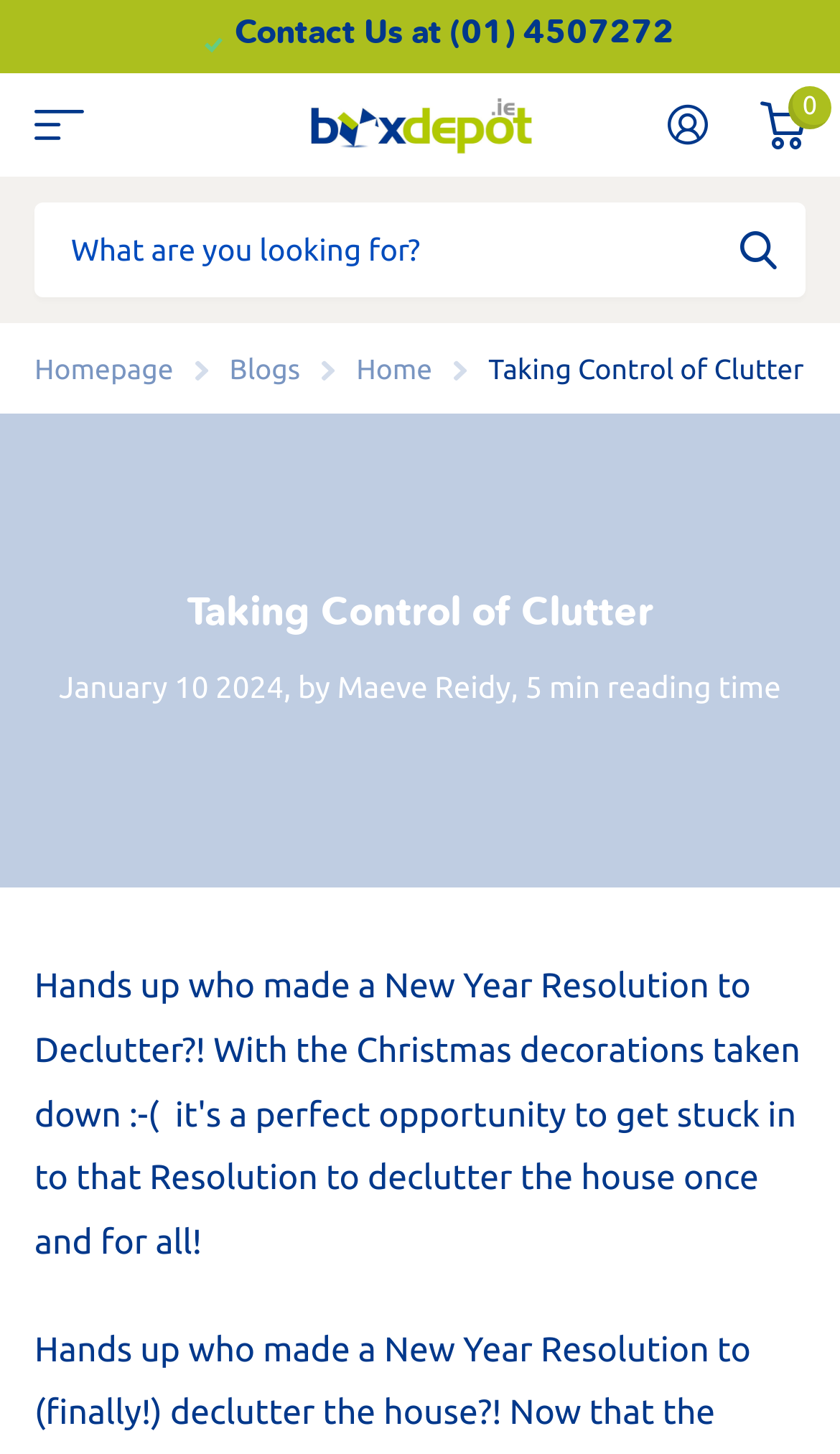What is the topic of the article?
Please answer using one word or phrase, based on the screenshot.

Taking Control of Clutter